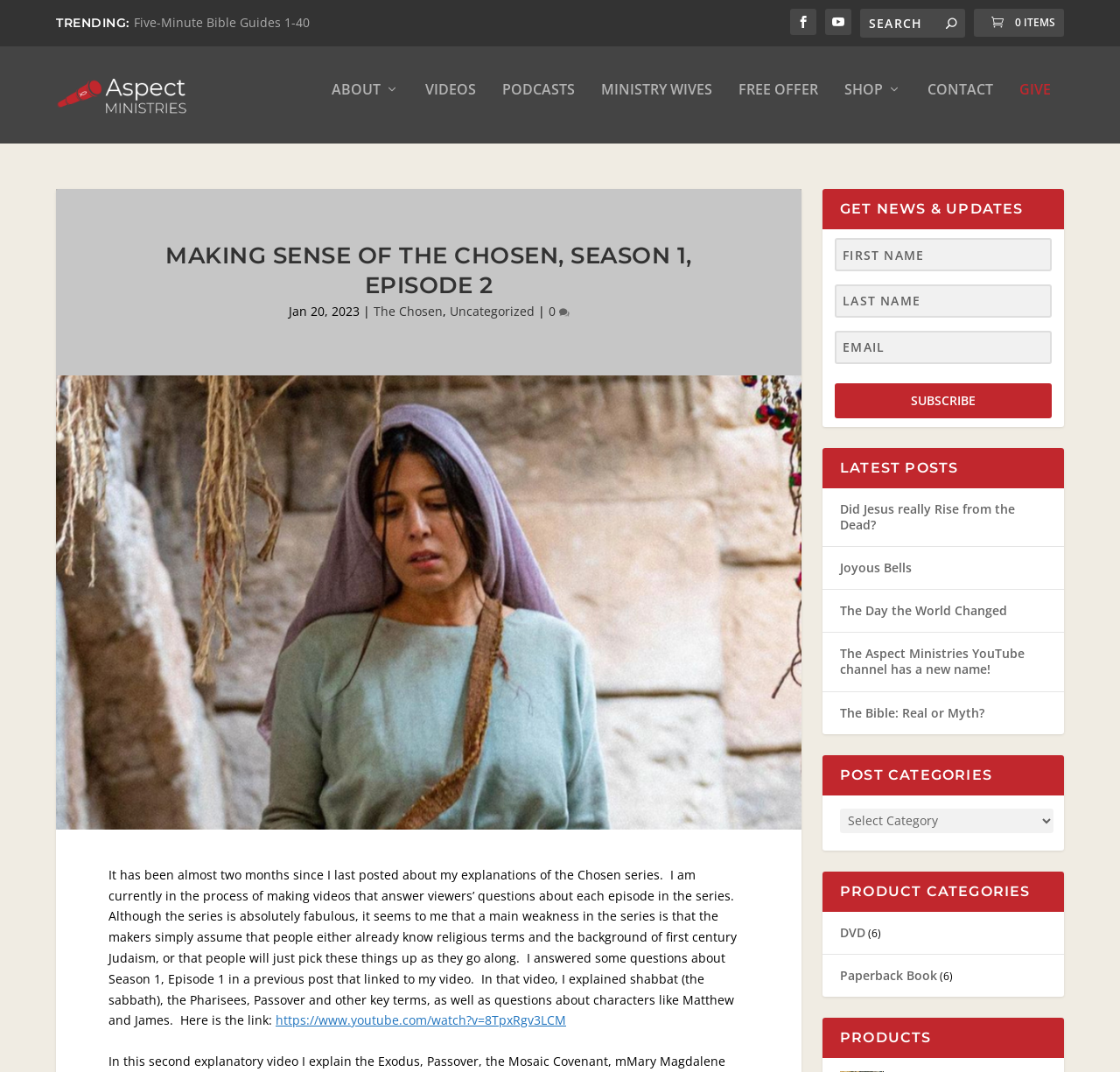Offer a comprehensive description of the webpage’s content and structure.

This webpage is about Aspect Ministries, with a focus on the Chosen series. At the top, there is a heading "TRENDING:" followed by several links, including "Five-Minute Bible Guides 1-40" and social media icons. A search bar is located to the right of these links.

Below the trending section, there is a navigation menu with links to "ABOUT", "VIDEOS", "PODCASTS", "MINISTRY WIVES", "FREE OFFER", "SHOP", "CONTACT", and "GIVE". 

The main content of the page is a blog post titled "MAKING SENSE OF THE CHOSEN, SEASON 1, EPISODE 2". The post is dated January 20, 2023, and is categorized under "The Chosen" and "Uncategorized". There is an image related to the post, and the text explains that the author is creating videos to answer viewers' questions about the series. The author notes that the series assumes viewers have prior knowledge of religious terms and first-century Judaism, and provides a link to a previous video that explains key terms.

To the right of the main content, there are several sections, including "GET NEWS & UPDATES" with a subscription form, "LATEST POSTS" with links to several articles, "POST CATEGORIES" with a dropdown menu, and "PRODUCT CATEGORIES" with links to "DVD" and "Paperback Book" categories. Finally, there is a "PRODUCTS" section at the bottom of the page.